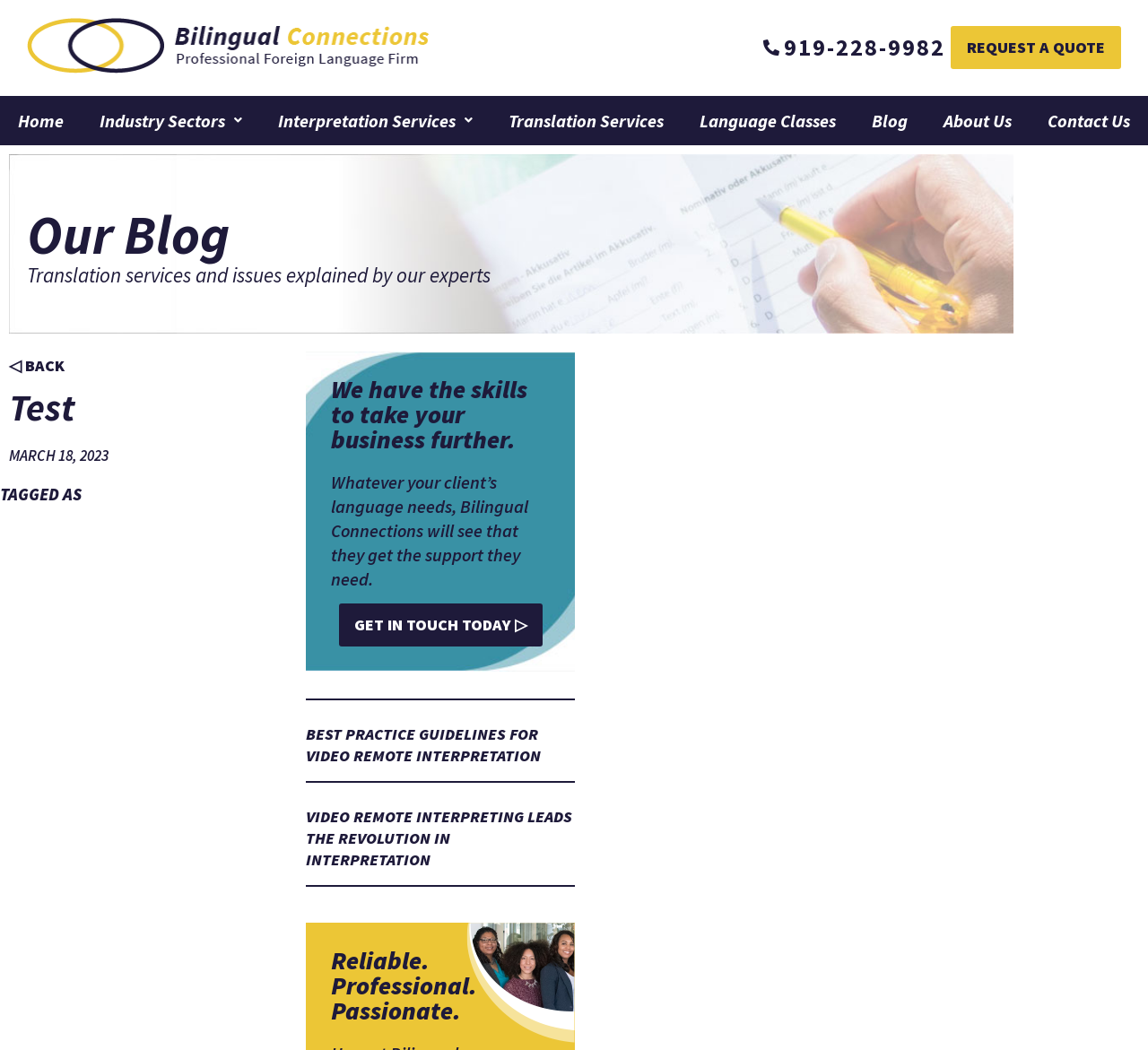Given the element description, predict the bounding box coordinates in the format (top-left x, top-left y, bottom-right x, bottom-right y). Make sure all values are between 0 and 1. Here is the element description: GET IN TOUCH TODAY ▷

[0.295, 0.575, 0.472, 0.616]